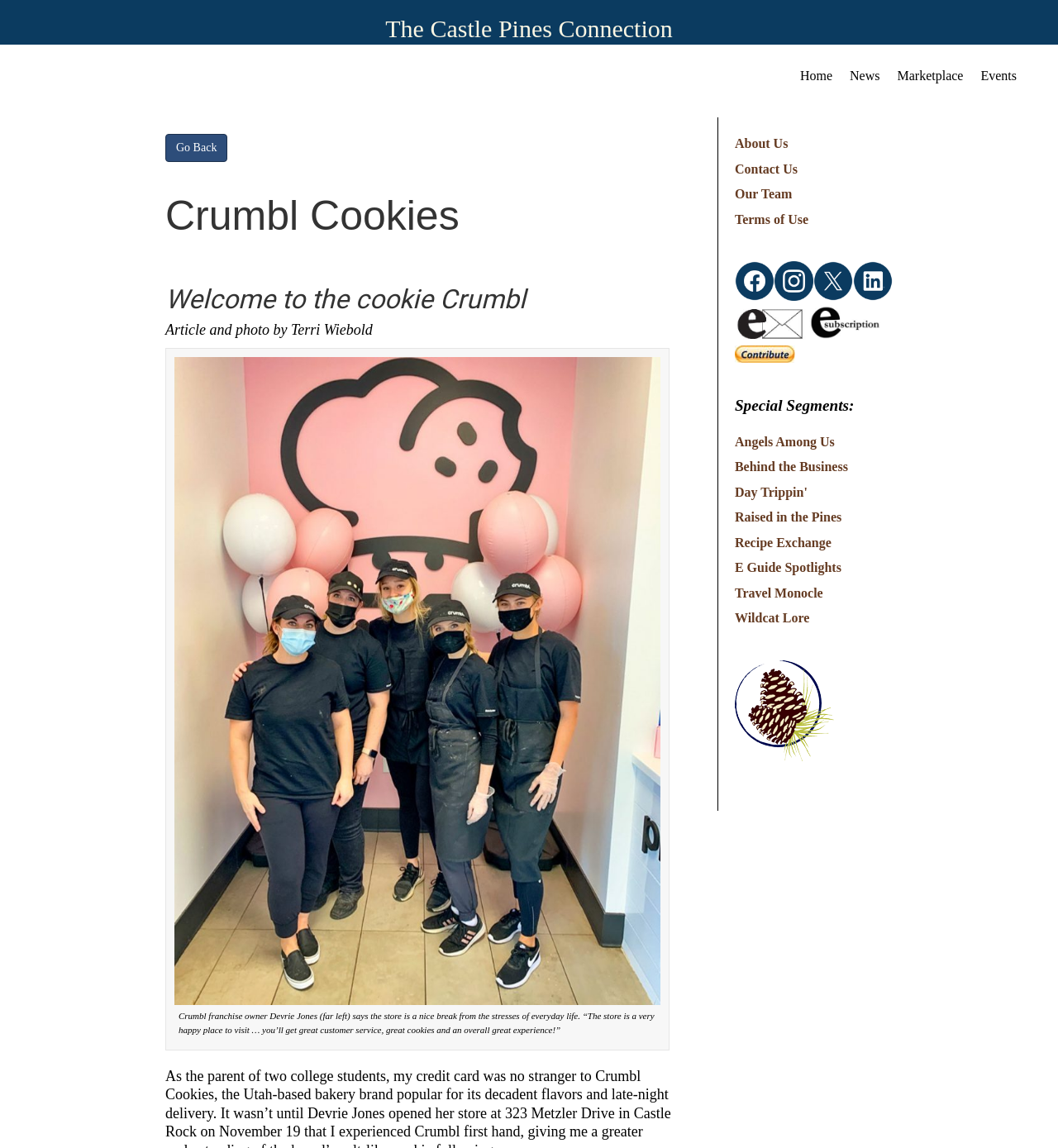Please locate the UI element described by "Recipe Exchange" and provide its bounding box coordinates.

[0.694, 0.466, 0.786, 0.479]